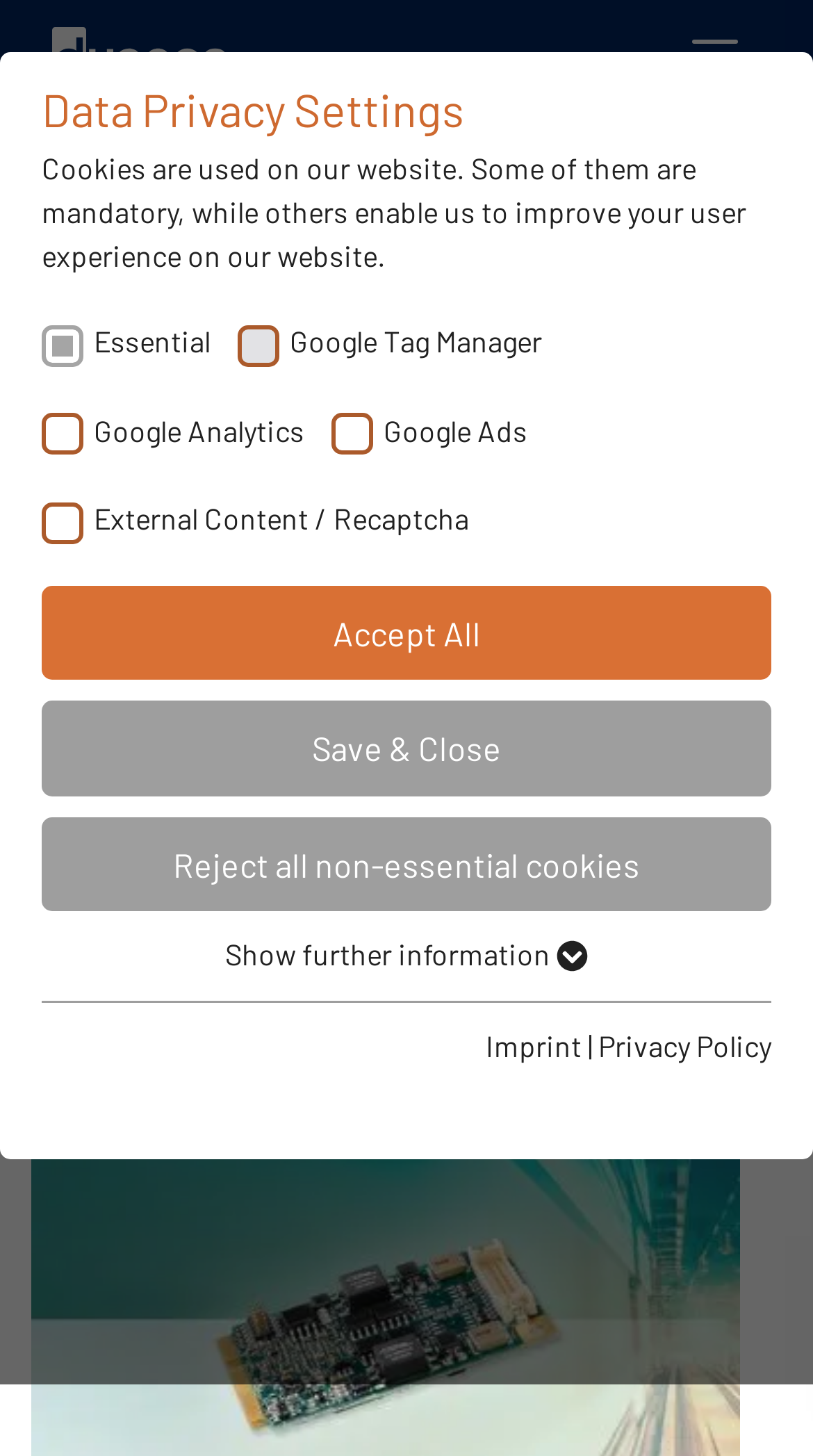Determine the bounding box coordinates for the clickable element to execute this instruction: "View Adrienne Rich and the Language of Hope". Provide the coordinates as four float numbers between 0 and 1, i.e., [left, top, right, bottom].

None